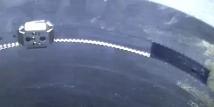What type of projects is this method crucial for?
Based on the image, provide a one-word or brief-phrase response.

Trenchless repair projects